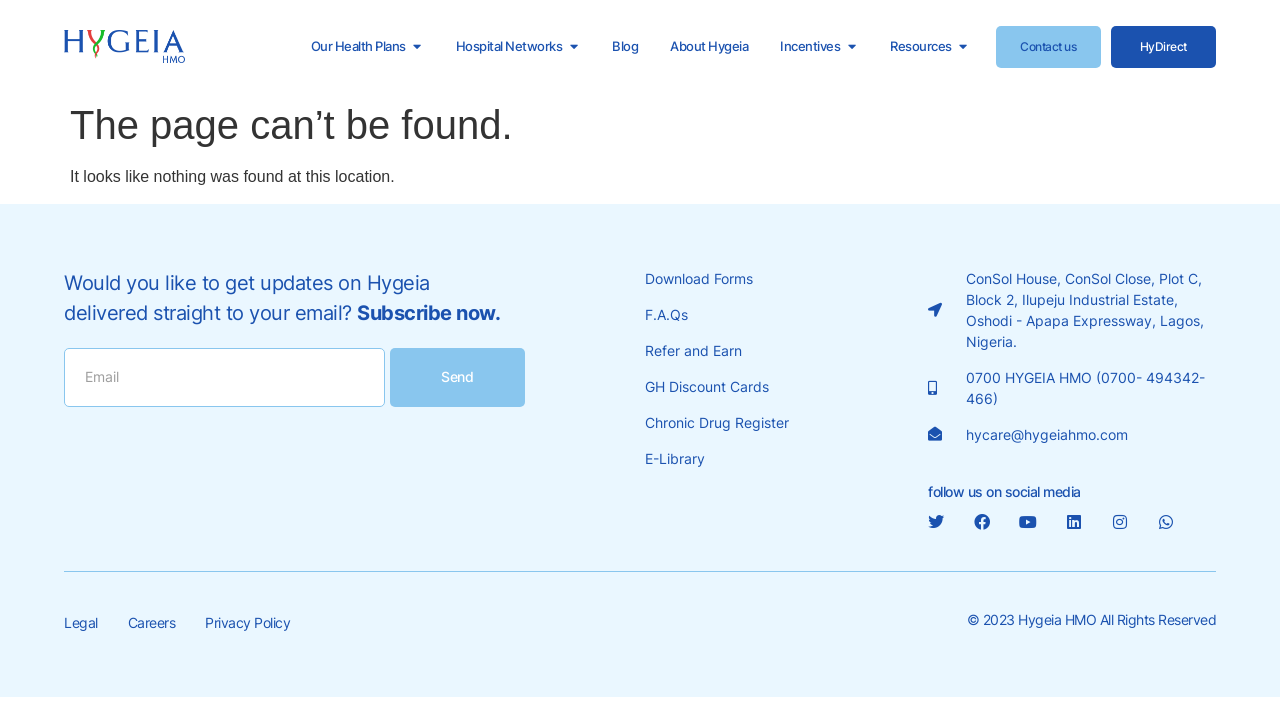Please mark the bounding box coordinates of the area that should be clicked to carry out the instruction: "Click 'HyDirect'".

[0.868, 0.035, 0.95, 0.094]